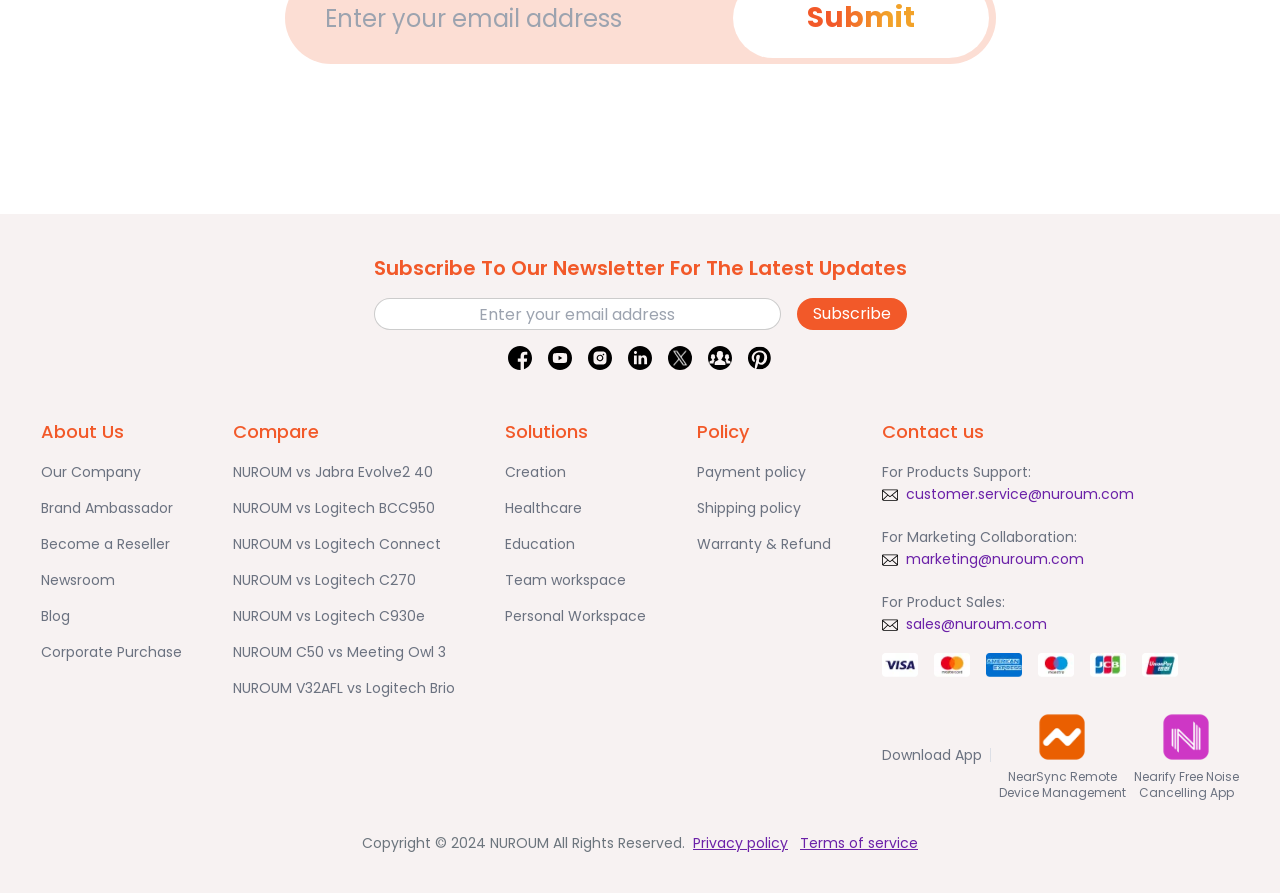Please identify the bounding box coordinates of the clickable element to fulfill the following instruction: "Visit the 'Home' page". The coordinates should be four float numbers between 0 and 1, i.e., [left, top, right, bottom].

None